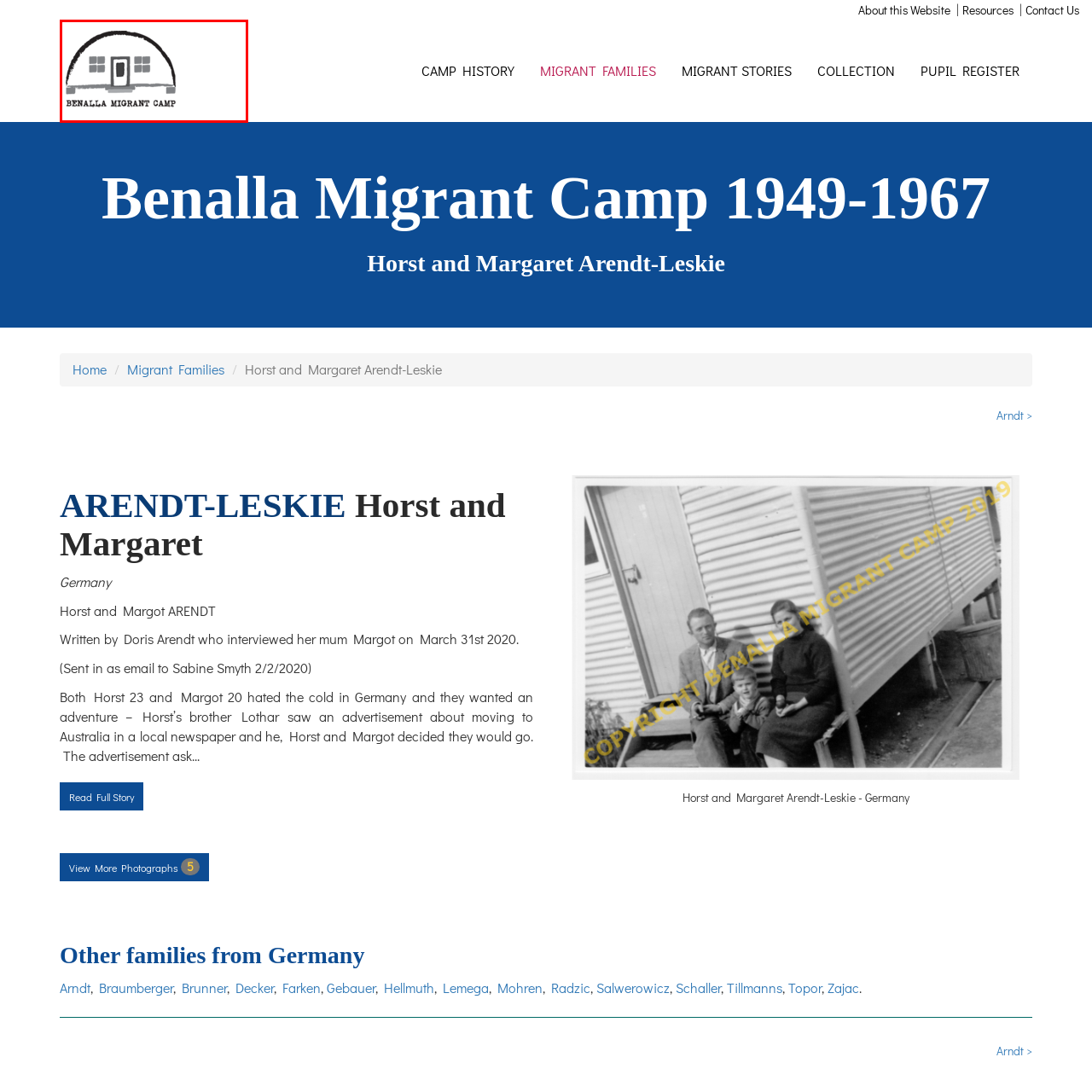Inspect the image surrounded by the red boundary and answer the following question in detail, basing your response on the visual elements of the image: 
When did the Benalla Migrant Camp operate?

According to the caption, the Benalla Migrant Camp operated from 1949 to 1967, providing shelter for migrants in Australia during that period.